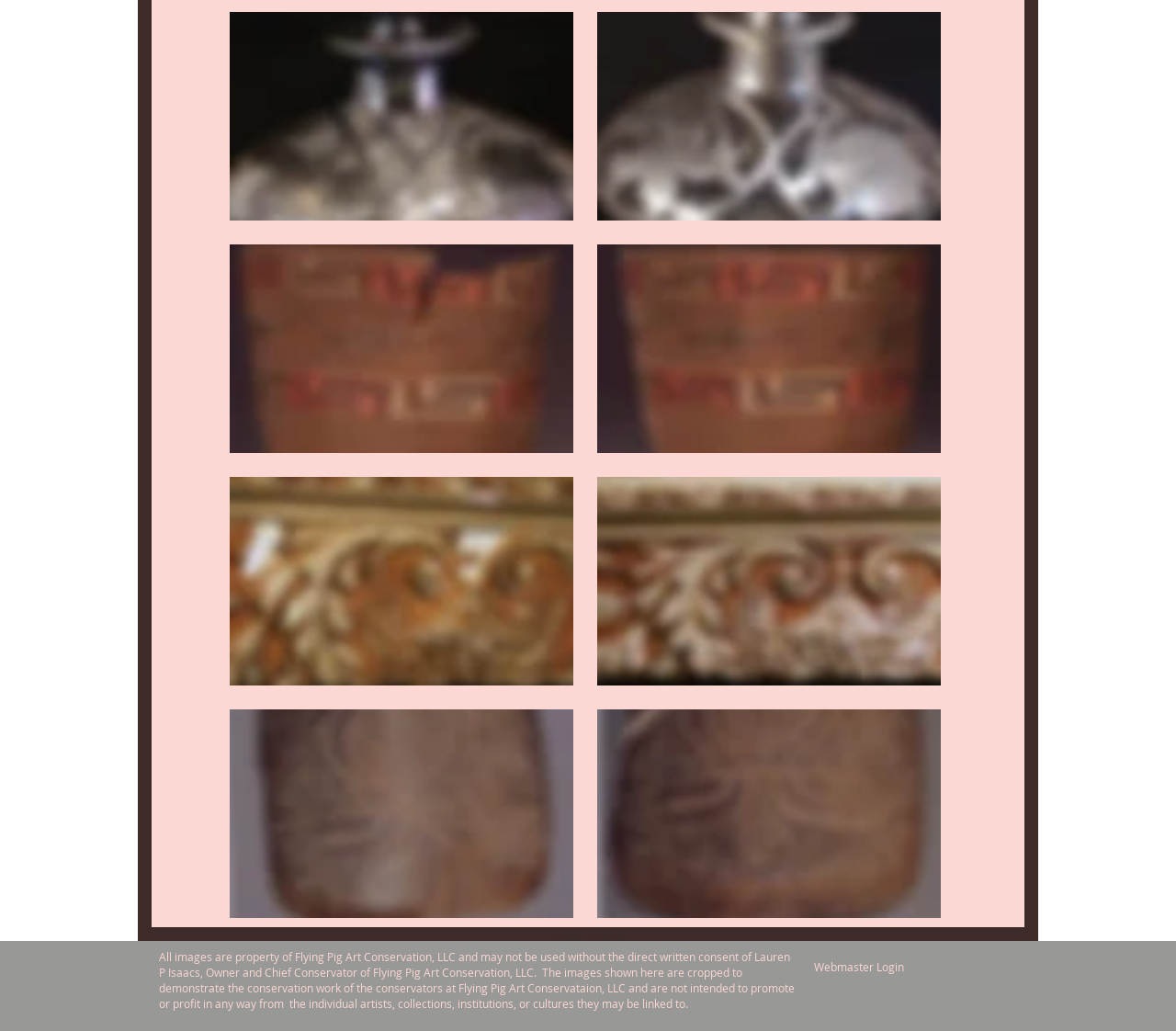Can you give a detailed response to the following question using the information from the image? What is the purpose of the coating applied to the silver?

The text accompanying the 'Silver/Glass Corrosion: After' image explains that the silver was 'cleaned then coated with a protective coating to reduce future silver corrosion.'